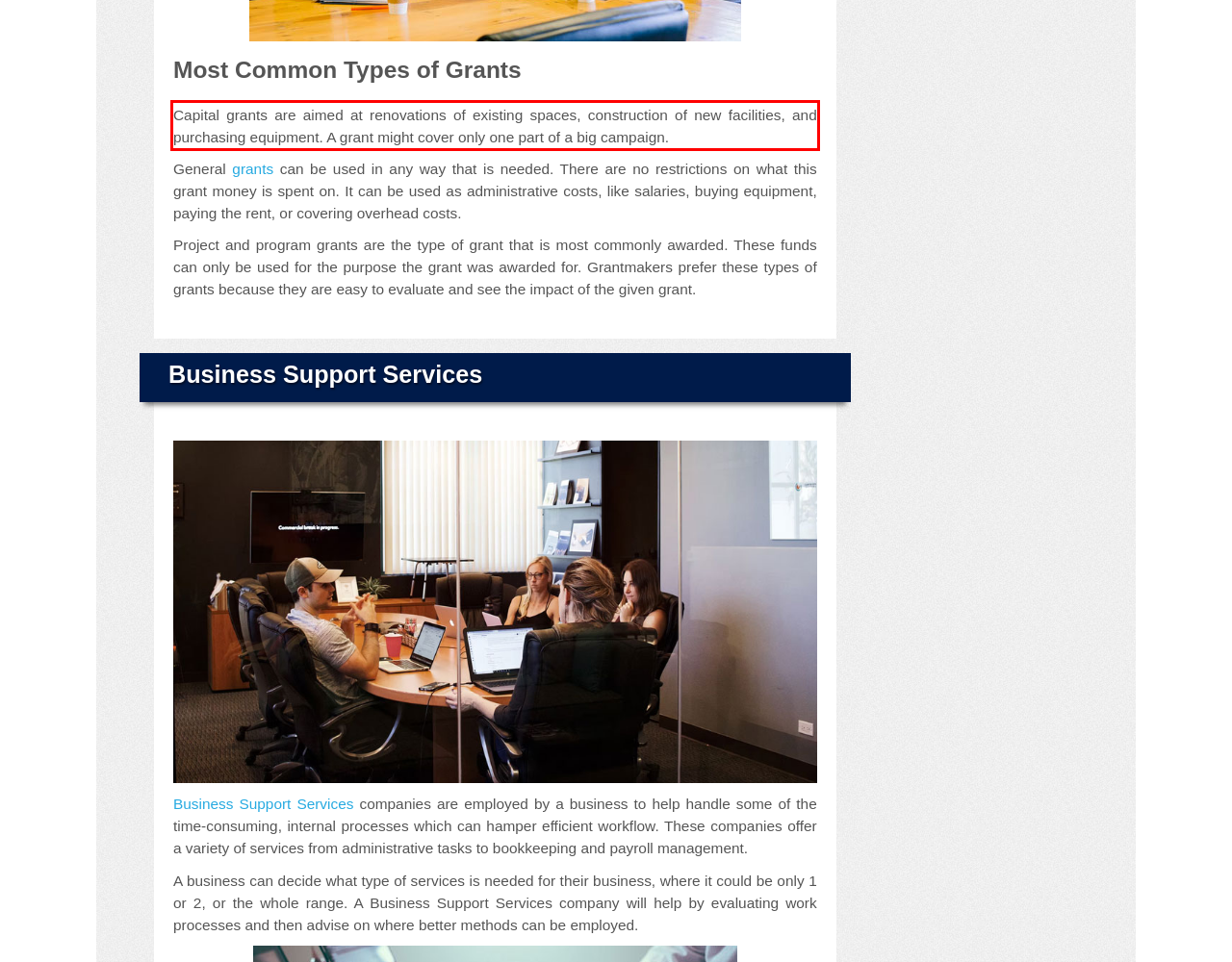Identify the text inside the red bounding box on the provided webpage screenshot by performing OCR.

Capital grants are aimed at renovations of existing spaces, construction of new facilities, and purchasing equipment. A grant might cover only one part of a big campaign.